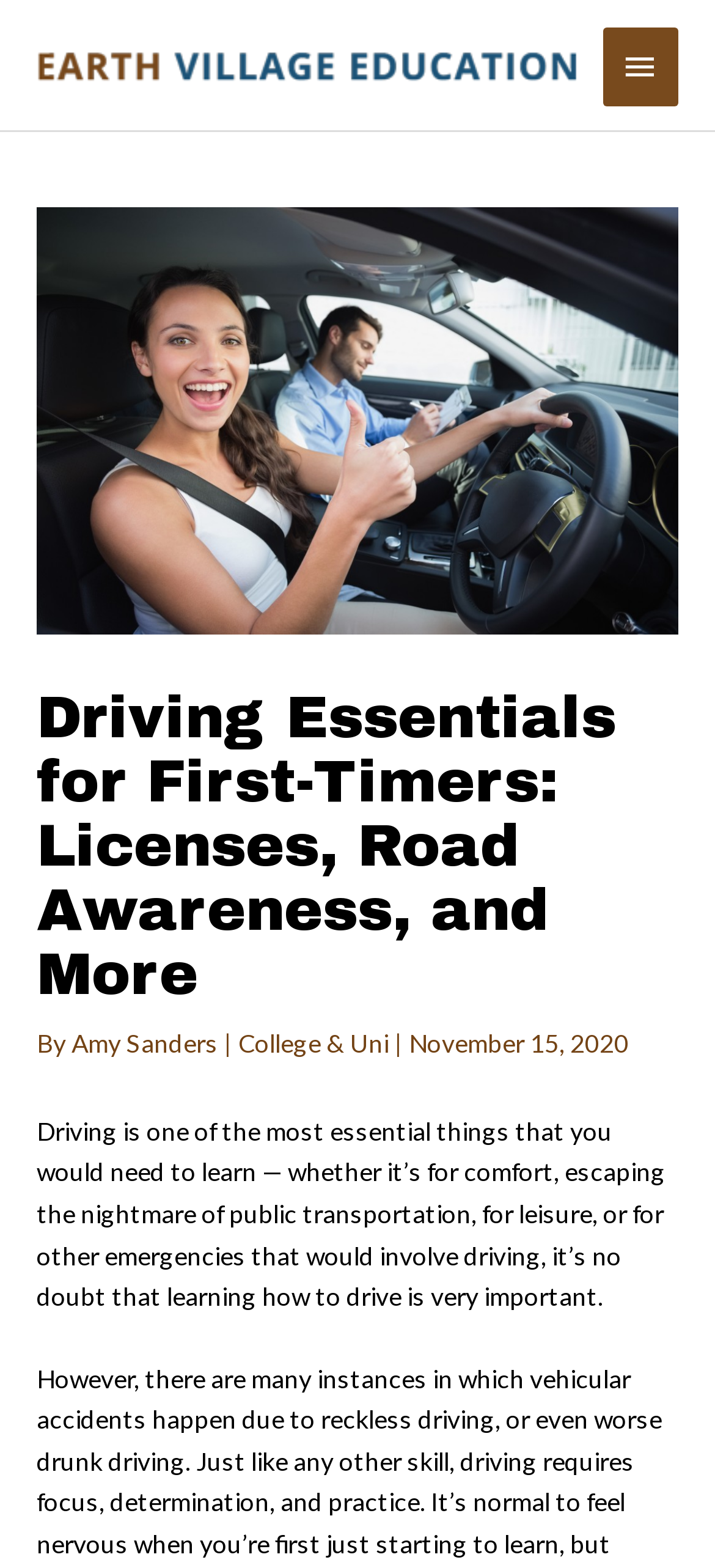With reference to the screenshot, provide a detailed response to the question below:
Who wrote the article?

The author of the article is mentioned below the title of the article, and it is 'Amy Sanders', which is a link.